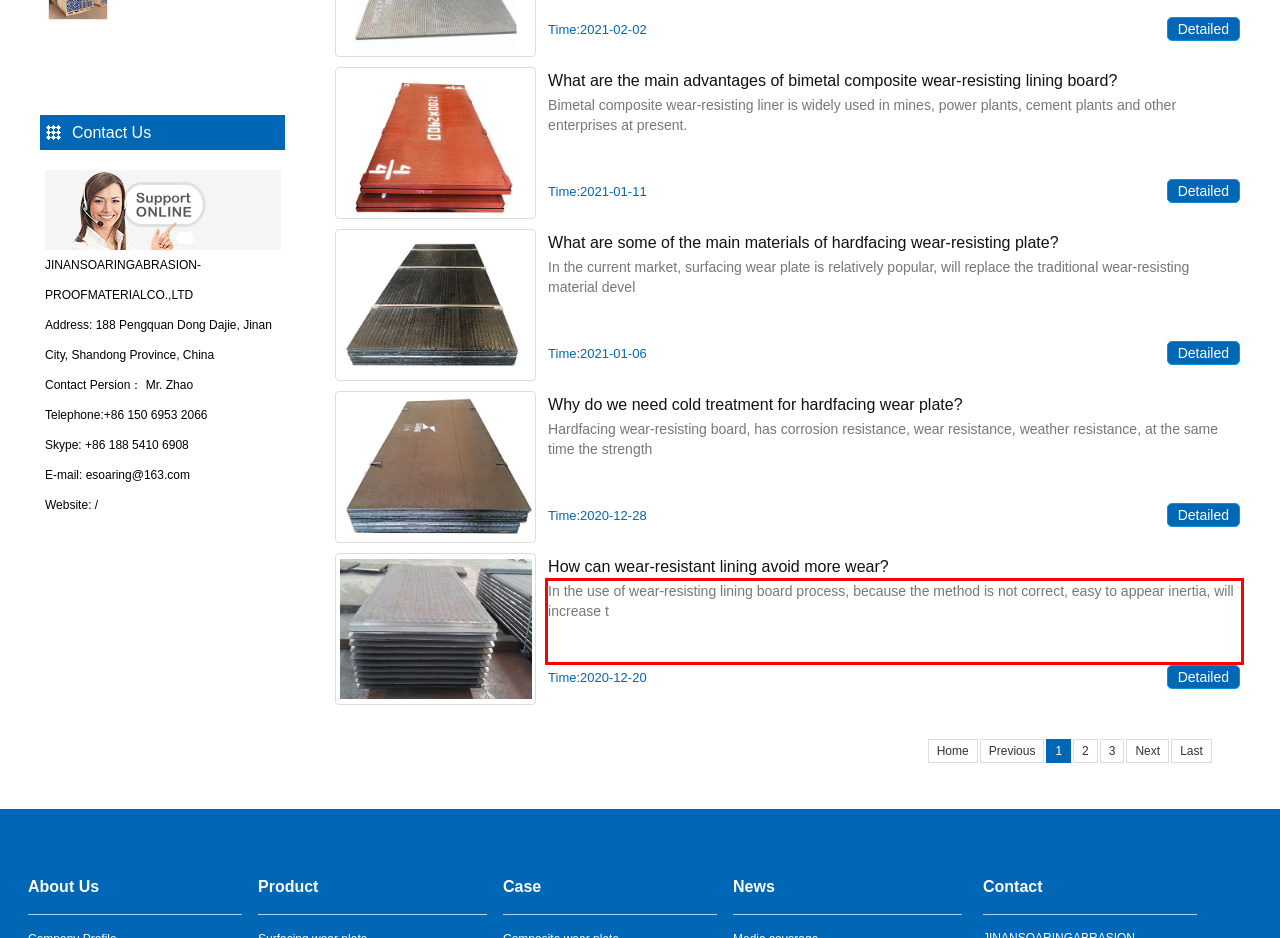Please examine the webpage screenshot and extract the text within the red bounding box using OCR.

In the use of wear-resisting lining board process, because the method is not correct, easy to appear inertia, will increase t